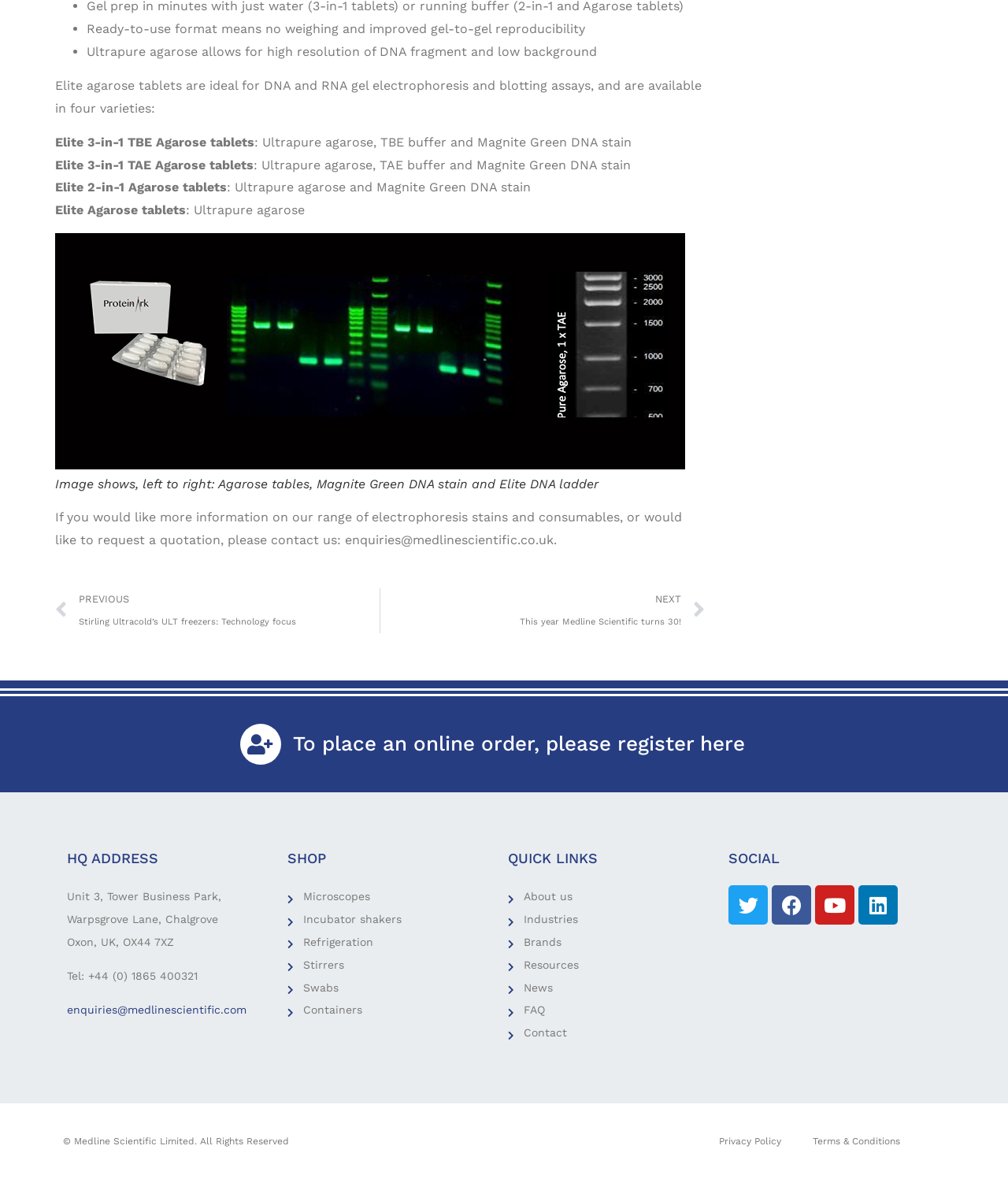Provide a single word or phrase to answer the given question: 
What is the location of Medline Scientific's HQ?

Unit 3, Tower Business Park, Warpsgrove Lane, Chalgrove, Oxon, UK, OX44 7XZ